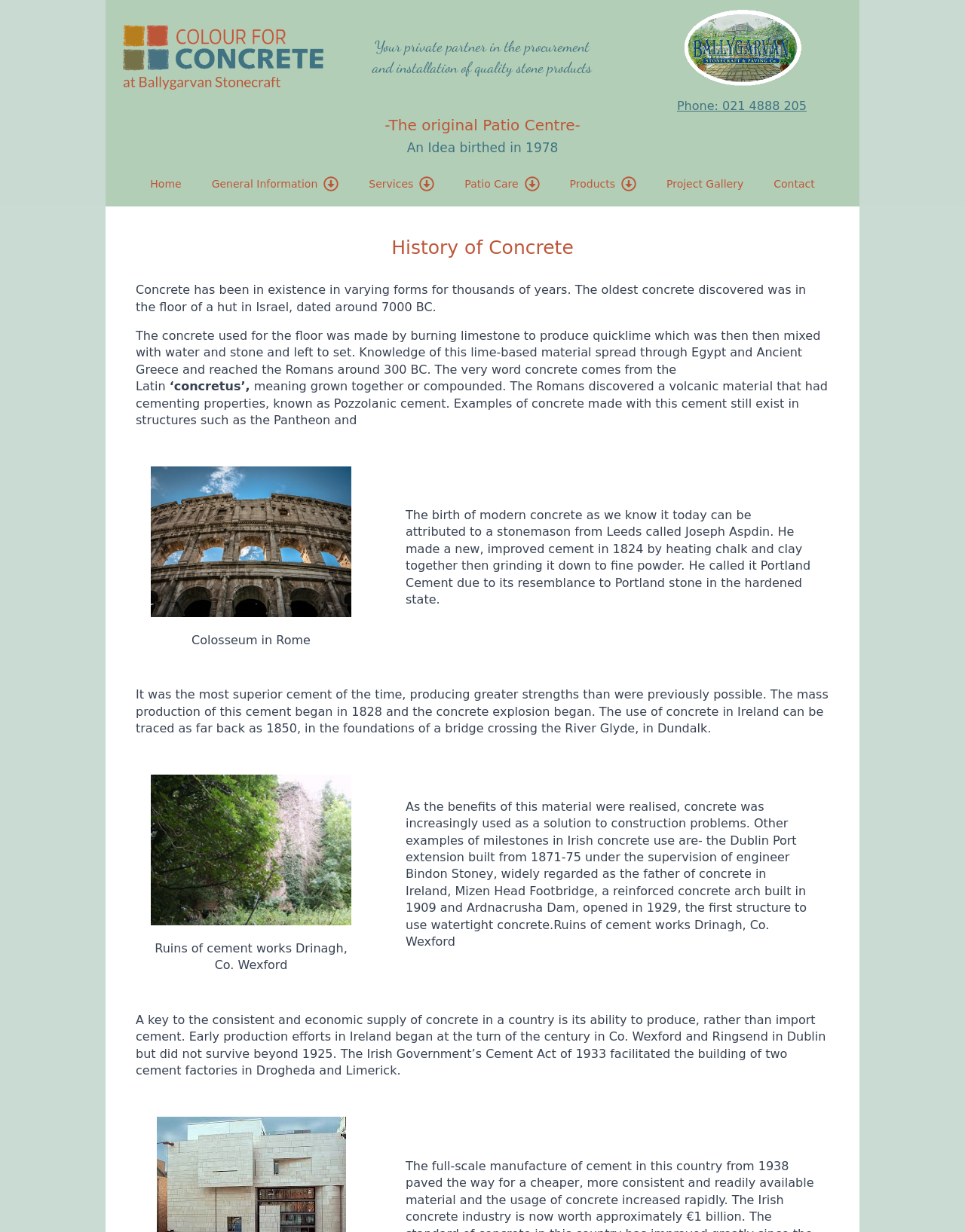Please analyze the image and provide a thorough answer to the question:
What is the name of the engineer who supervised the Dublin Port extension?

I found the answer by reading the text that describes the milestones in Irish concrete use, specifically the part that mentions the Dublin Port extension built from 1871-75 under the supervision of engineer Bindon Stoney.